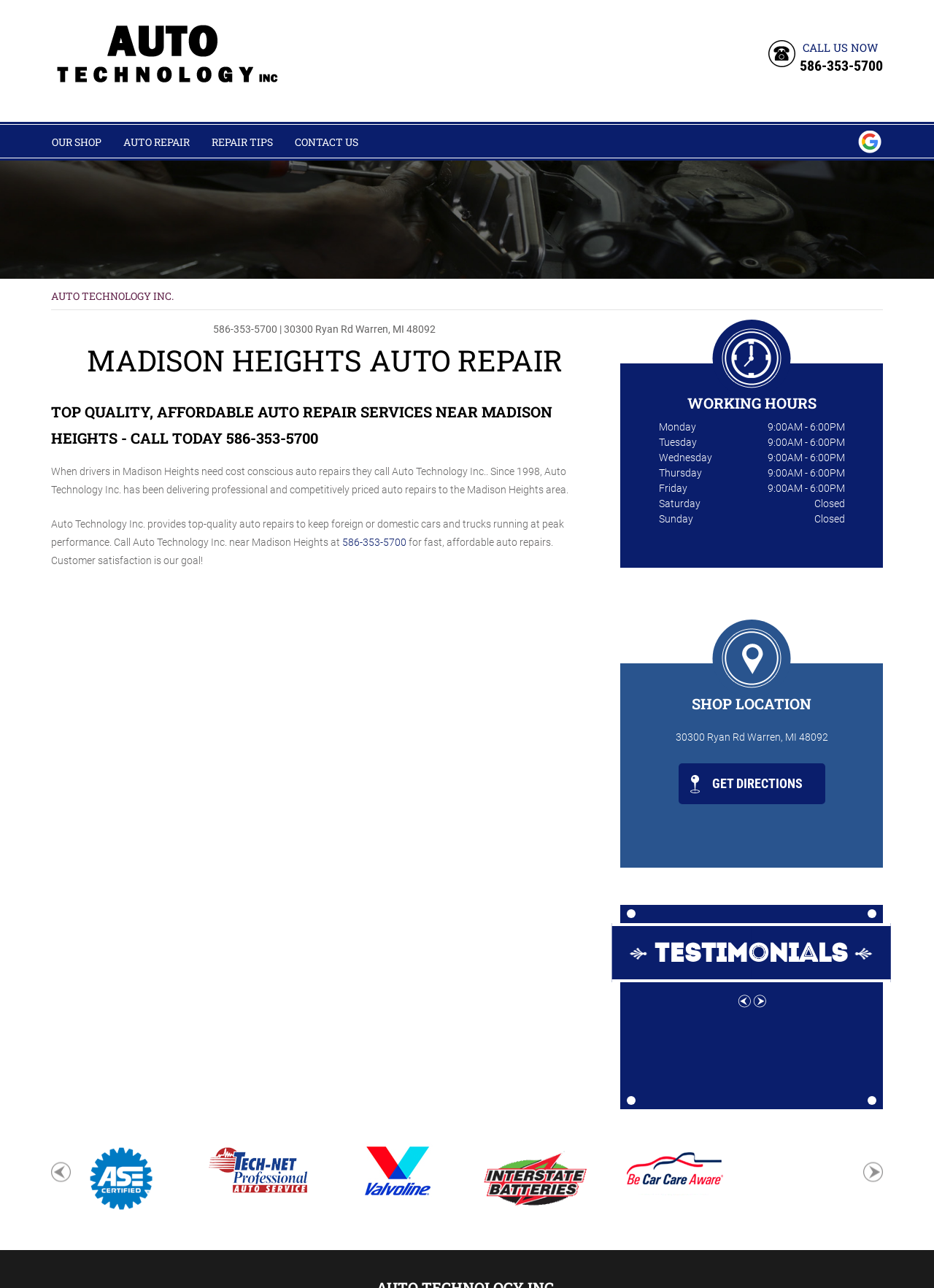Using the provided element description, identify the bounding box coordinates as (top-left x, top-left y, bottom-right x, bottom-right y). Ensure all values are between 0 and 1. Description: alt="ASE (Automotive Service Excellence)"

[0.09, 0.91, 0.168, 0.92]